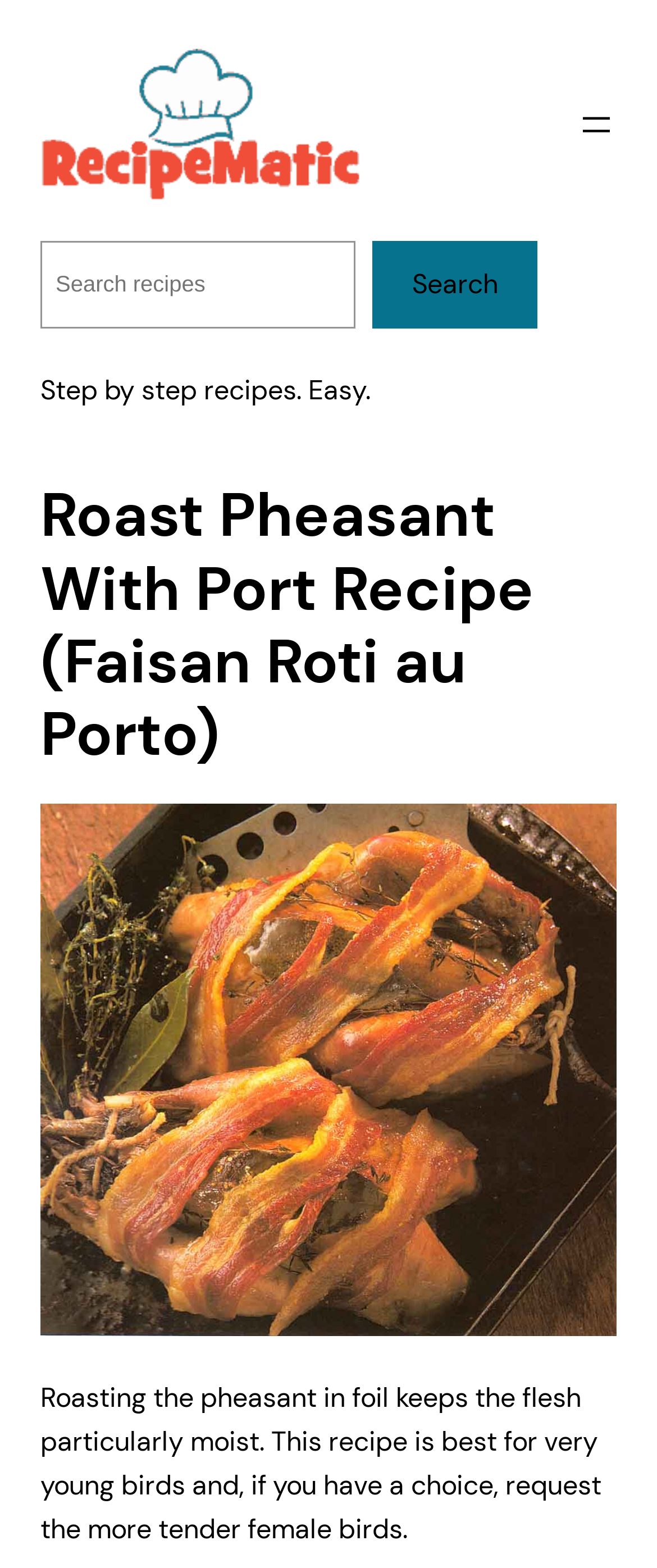Identify the bounding box for the UI element described as: "Search". Ensure the coordinates are four float numbers between 0 and 1, formatted as [left, top, right, bottom].

[0.567, 0.154, 0.818, 0.209]